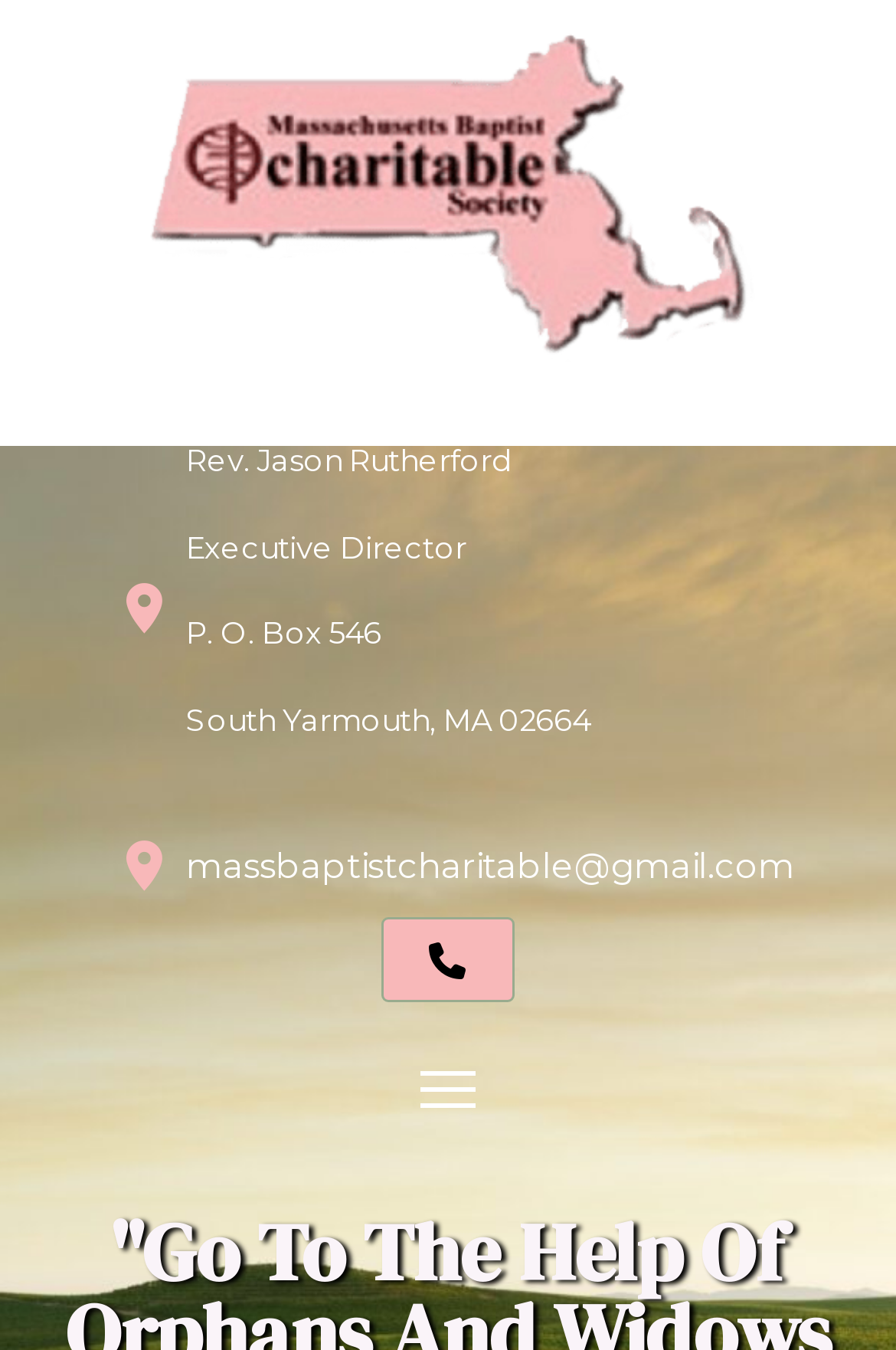Identify and generate the primary title of the webpage.

 American Baptist Organization in Massachusetts